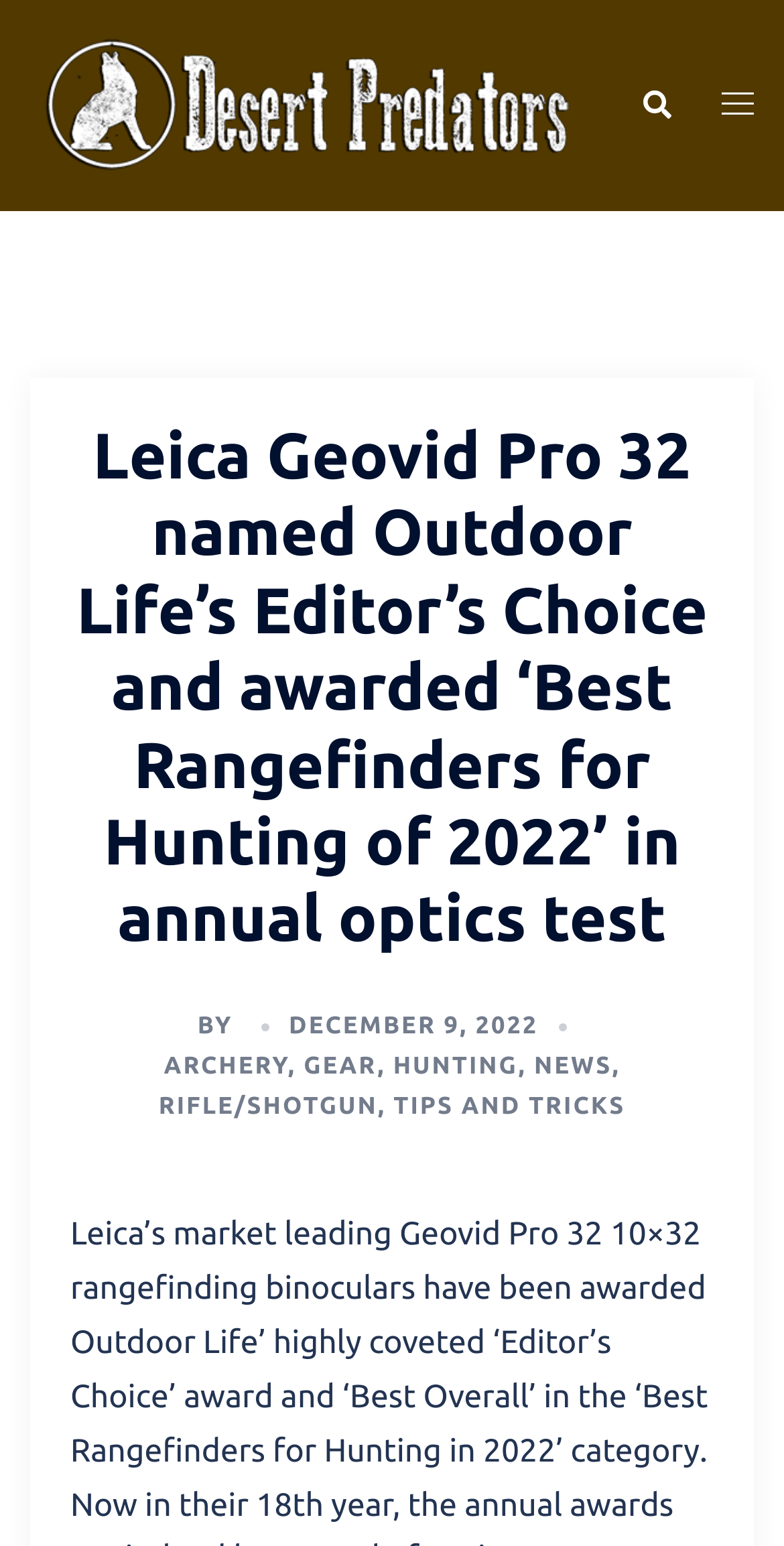Use a single word or phrase to answer the question:
How many links are there in the top navigation bar?

3